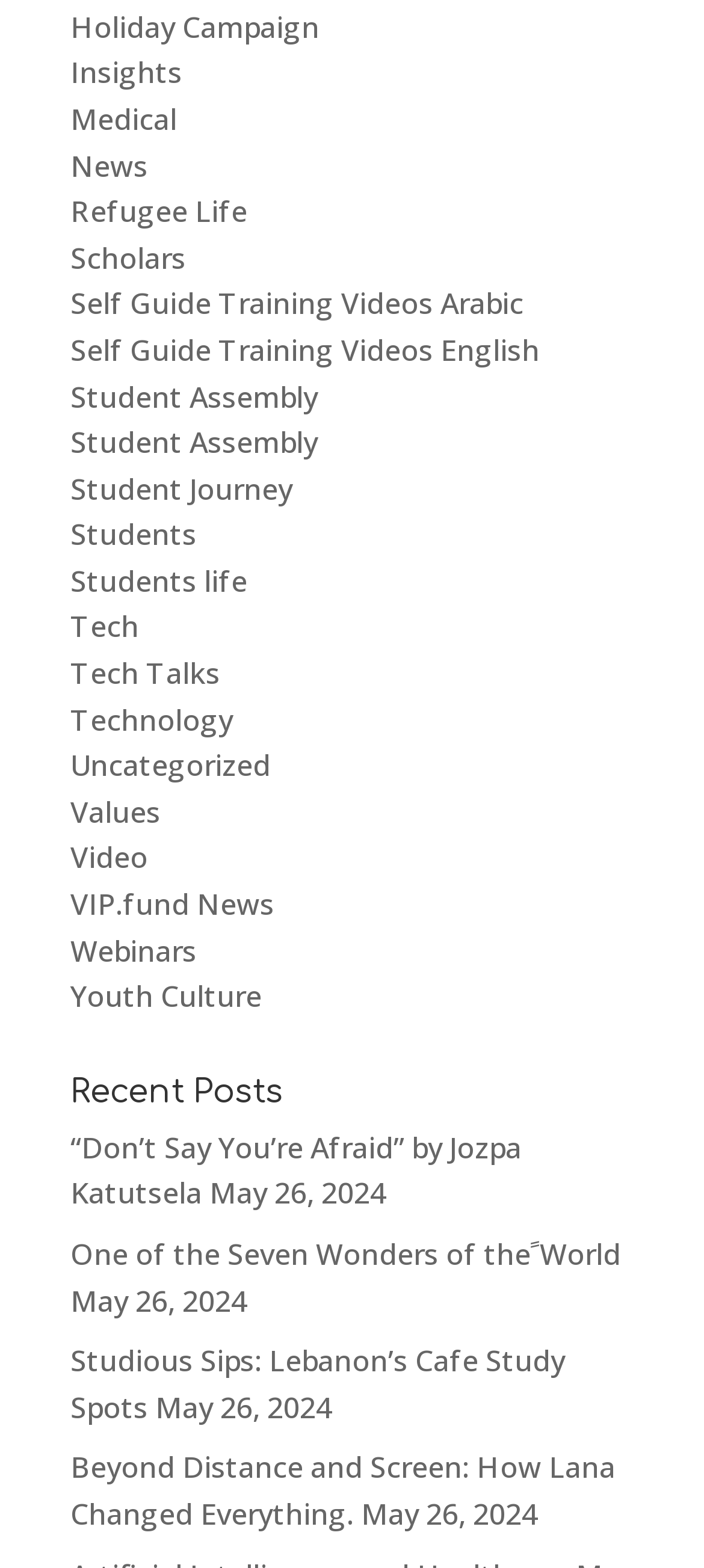Determine the bounding box coordinates for the area you should click to complete the following instruction: "Close the popup".

None